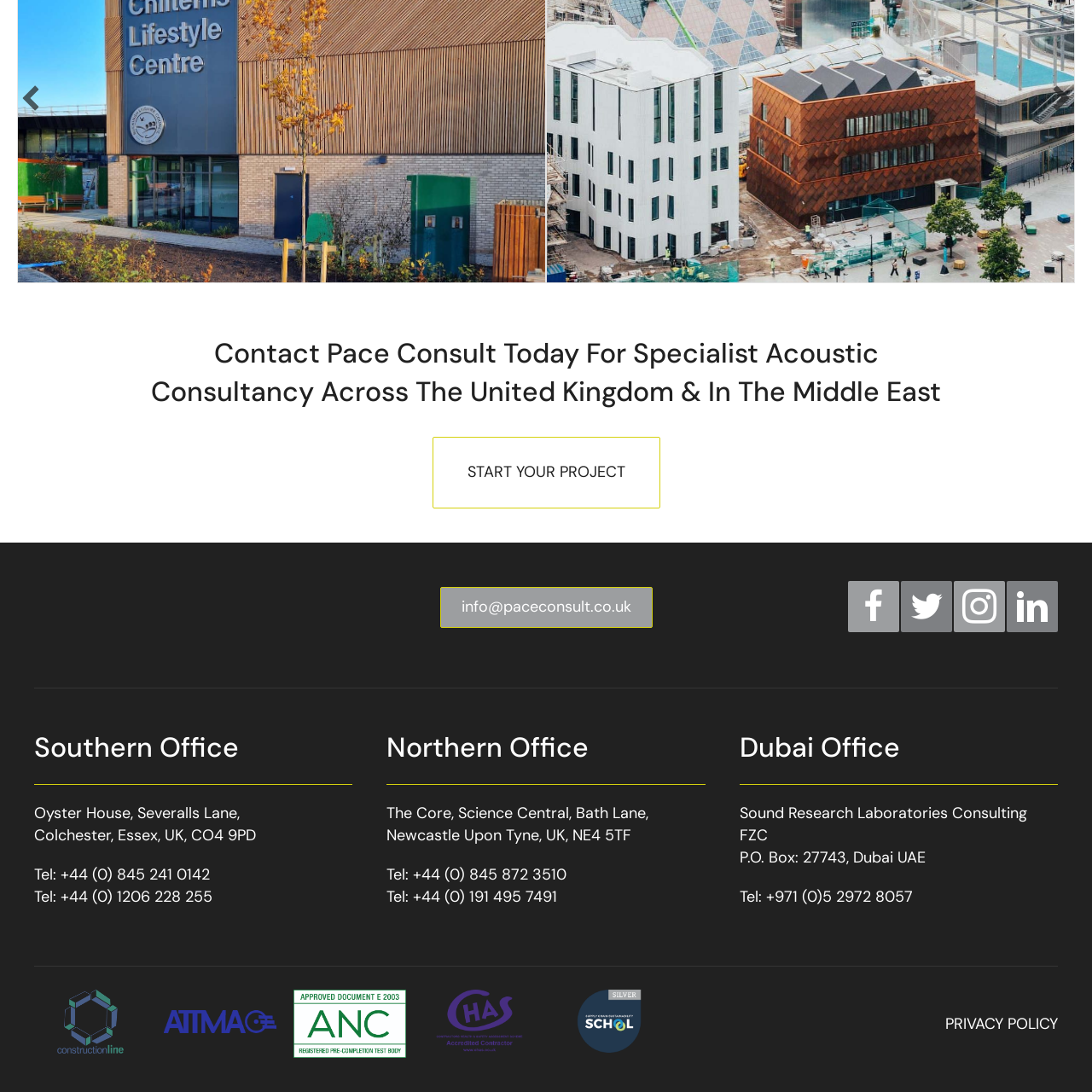What is the phone number of the Southern Office?
Please ensure your answer is as detailed and informative as possible.

I found the phone number of the Southern Office by looking at the contact information section, where it lists the phone number as +44 (0) 845 241 0142.